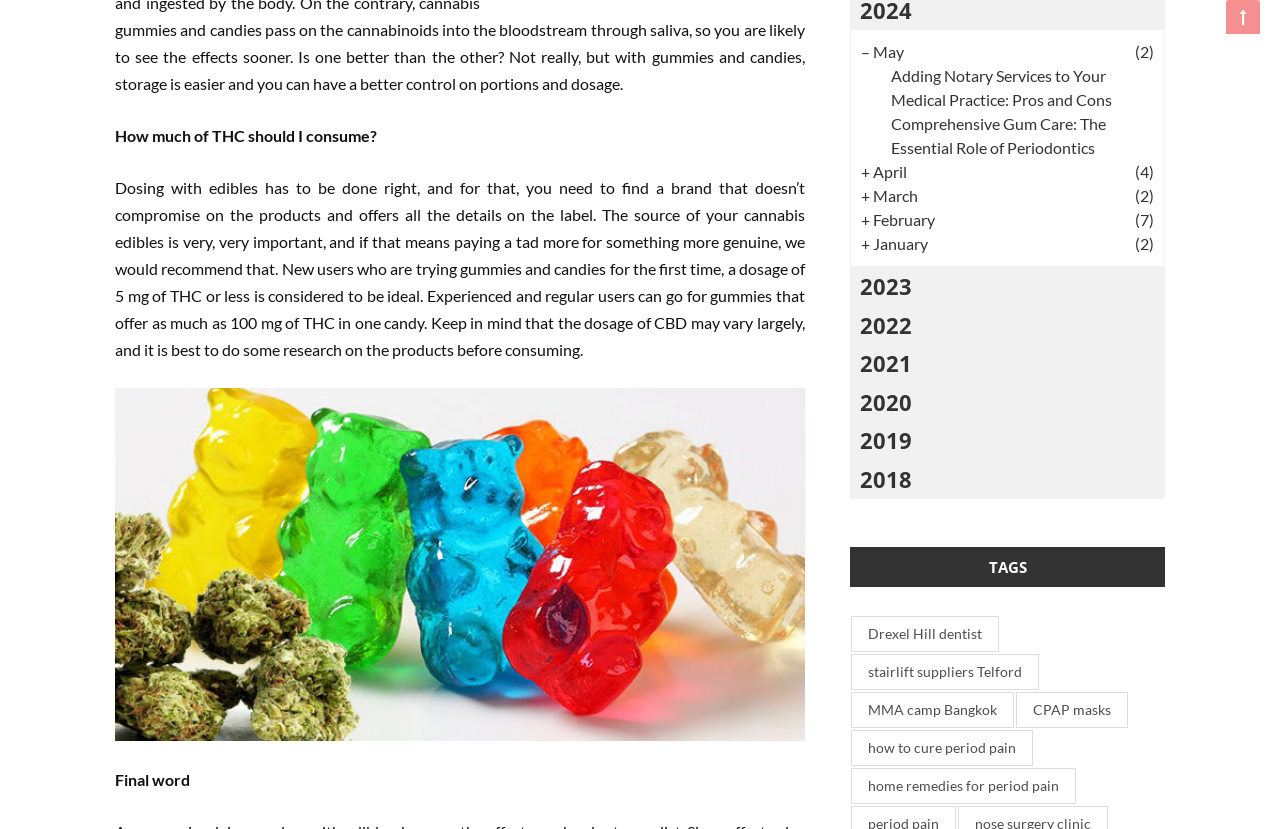Give a one-word or one-phrase response to the question: 
What is the topic of the first link?

Notary Services